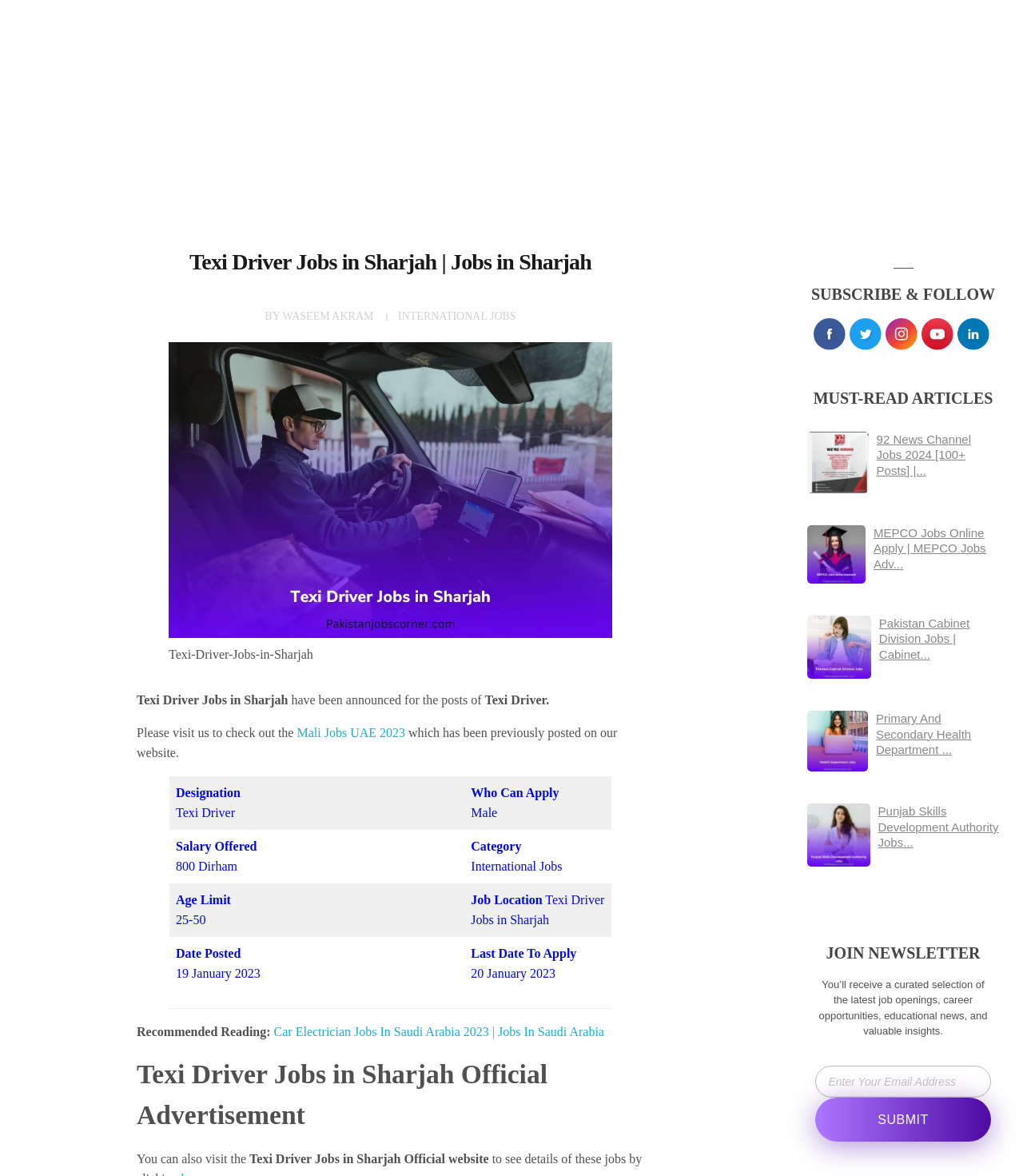Identify the bounding box coordinates of the element to click to follow this instruction: 'Click the link to Mali Jobs UAE 2023'. Ensure the coordinates are four float values between 0 and 1, provided as [left, top, right, bottom].

[0.29, 0.617, 0.396, 0.629]